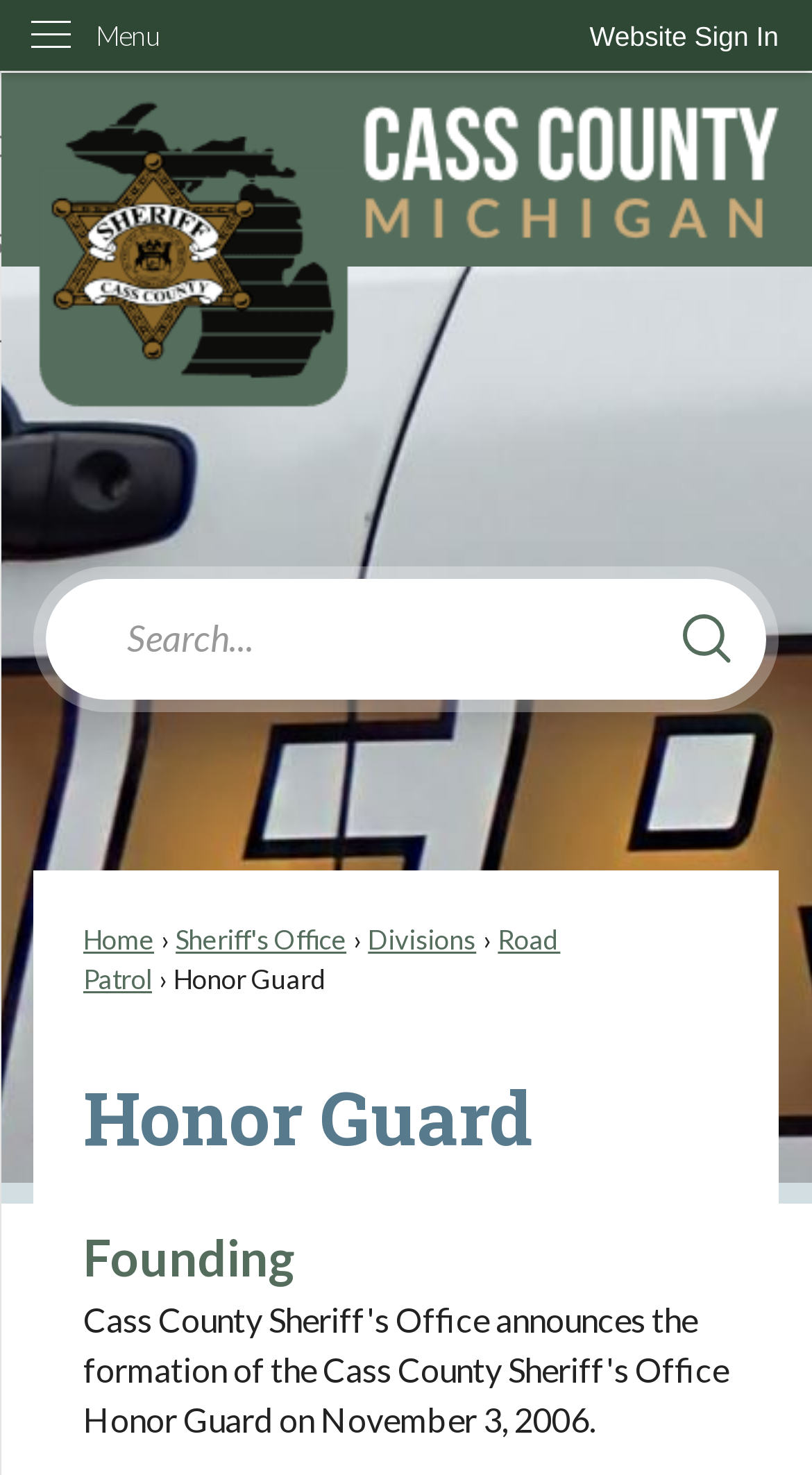Please determine the bounding box coordinates of the element's region to click for the following instruction: "Sign in to the website".

[0.685, 0.0, 1.0, 0.049]